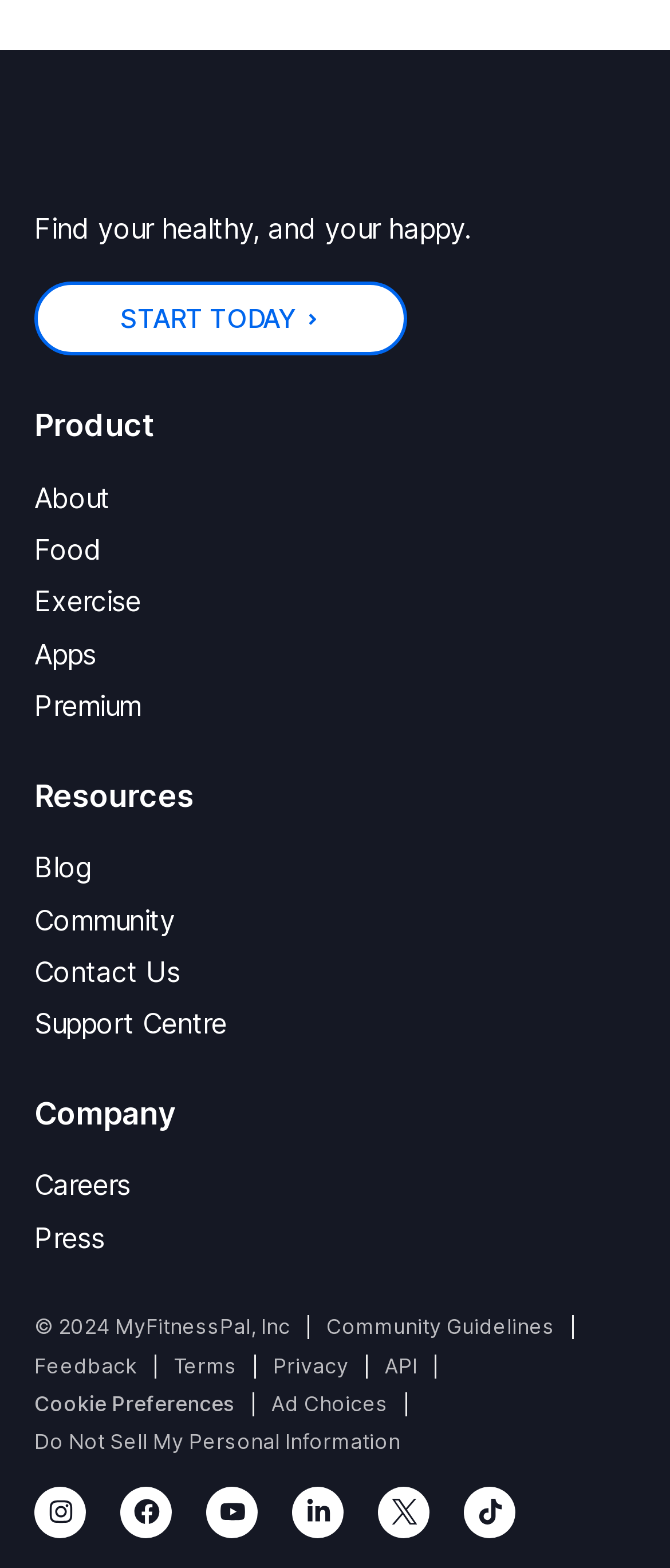What is the purpose of the 'START TODAY' button?
Answer the question in as much detail as possible.

The purpose of the 'START TODAY' button is inferred from its location and text. It is located at the top of the webpage, near the slogan, and its text suggests that it is a call-to-action to start a fitness journey or begin using the website's resources, indicating that it is a prominent feature of the website.